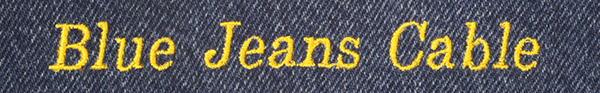What type of background is used in the logo?
Give a detailed response to the question by analyzing the screenshot.

The caption specifically mentions that the logo features a textured denim background, which provides a unique visual representation of the company.